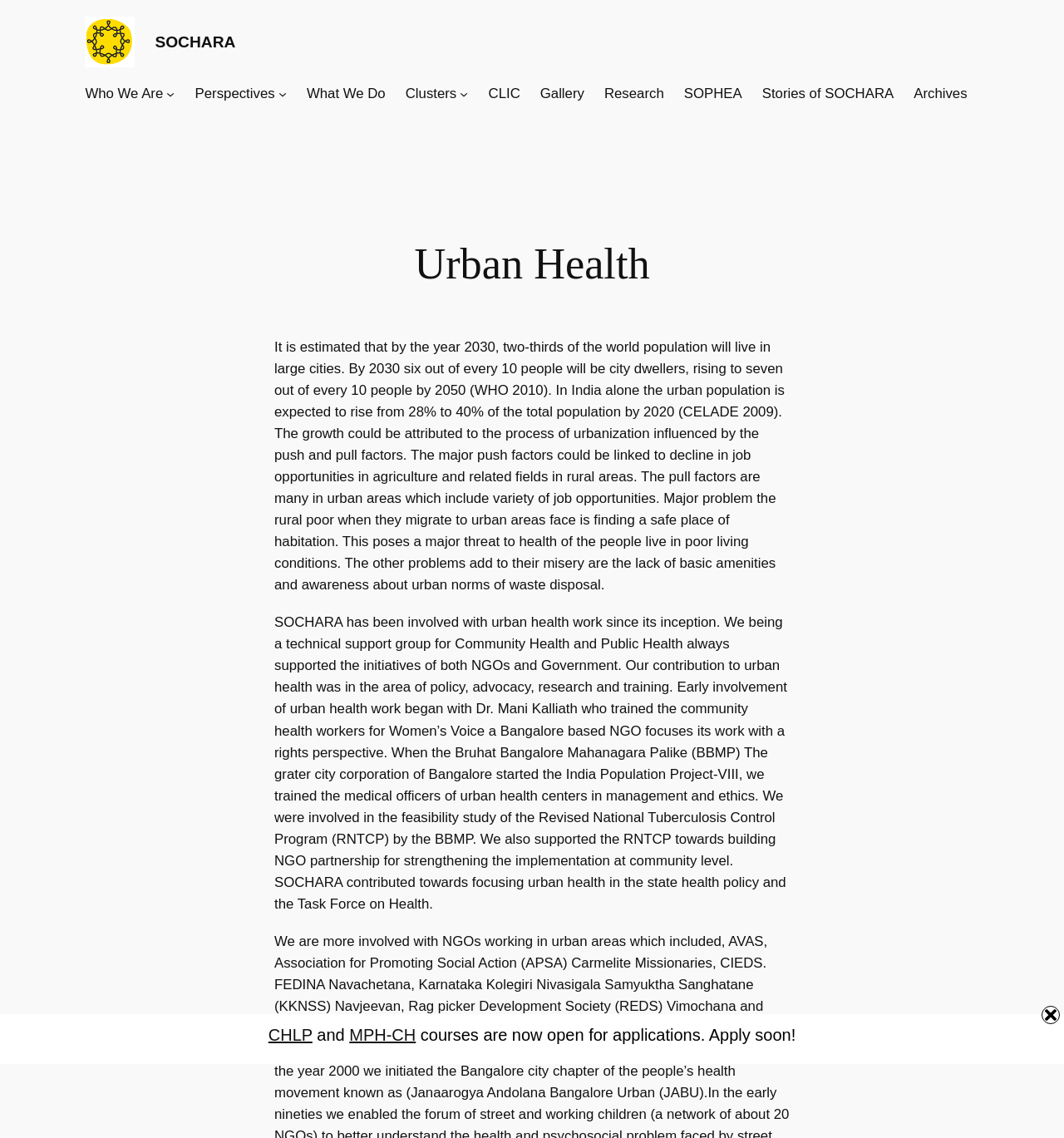Locate the bounding box coordinates for the element described below: "SOCHARA". The coordinates must be four float values between 0 and 1, formatted as [left, top, right, bottom].

[0.146, 0.029, 0.221, 0.044]